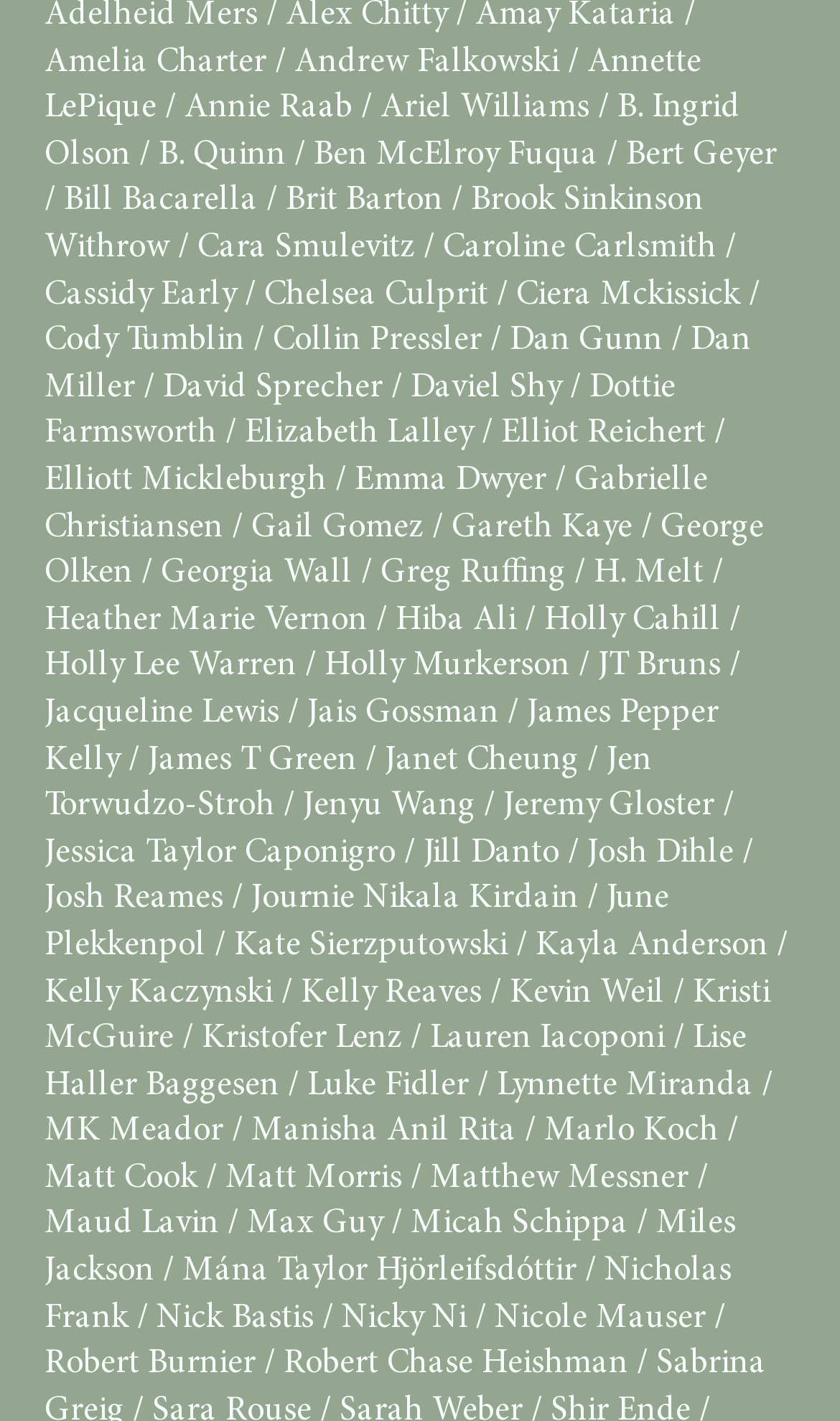Please find the bounding box coordinates for the clickable element needed to perform this instruction: "Go to Annie Raab's website".

[0.22, 0.064, 0.42, 0.088]